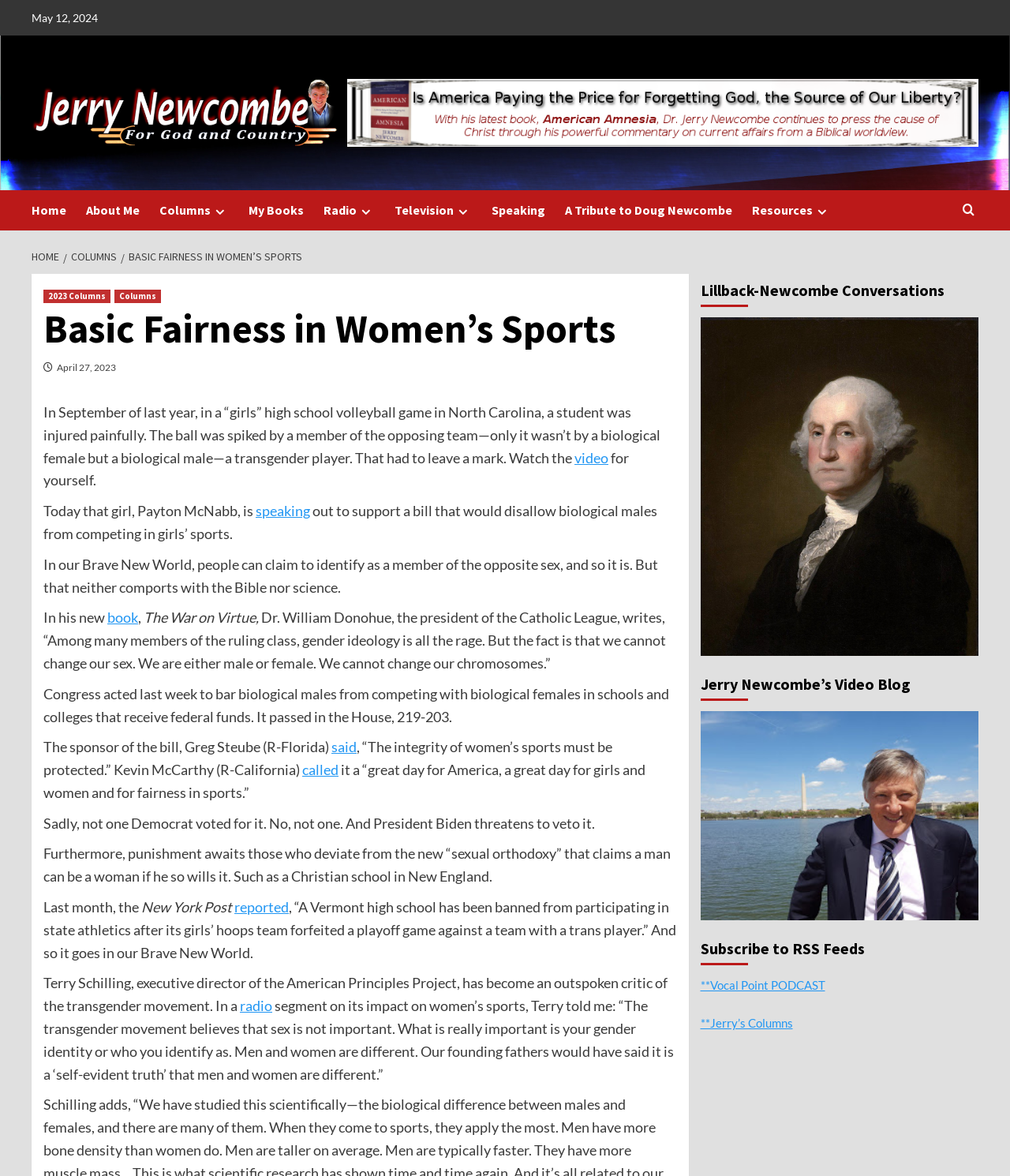Please provide a one-word or phrase answer to the question: 
What is the organization mentioned in the article?

Catholic League